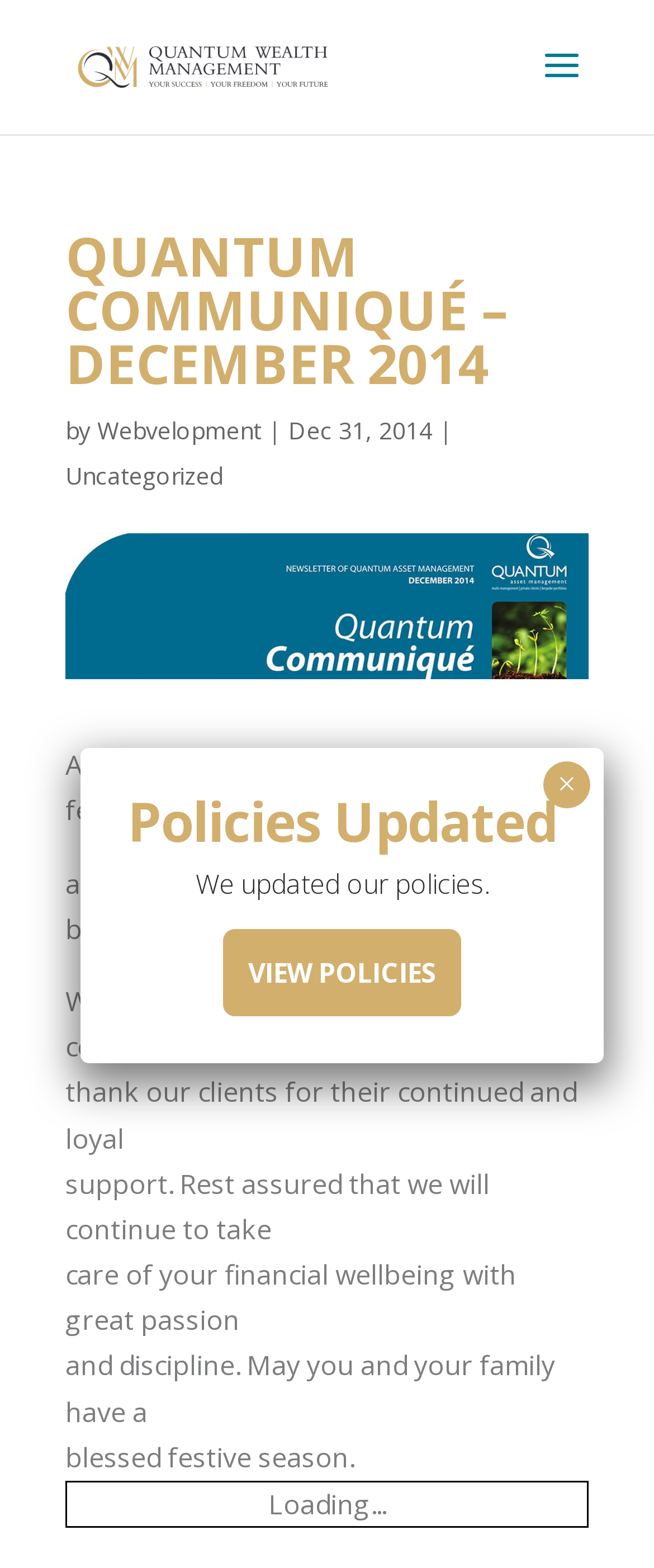Describe all visible elements and their arrangement on the webpage.

The webpage is titled "QUANTUM COMMUNIQUÉ – DECEMBER 2014 | Quantum Wealth Management". At the top-left corner, there is a hidden link to "Quantum Wealth Management". Below it, there are two more hidden links, one to "Webvelopment" and another to "Uncategorized", positioned side by side.

A prominent dialog box occupies most of the page, stretching from the top to about three-quarters of the way down. Within this dialog box, a heading "Policies Updated" is displayed, followed by a brief description "We updated our policies." Below this text, a link "VIEW POLICIES" is provided. 

At the top-right corner of the dialog box, a "Close" button is situated, accompanied by a small "×" icon.